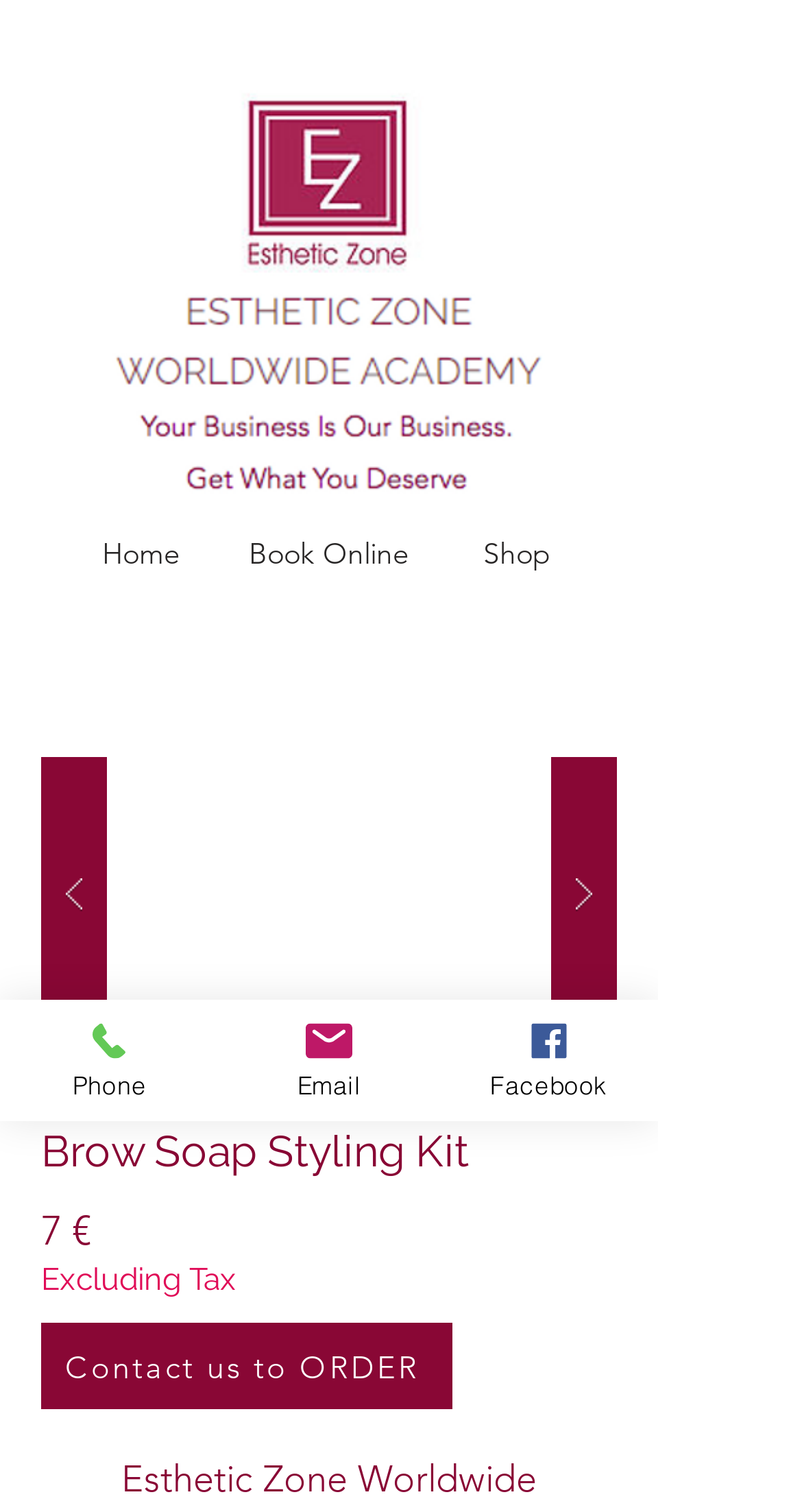Locate the bounding box coordinates of the UI element described by: "Book Online". Provide the coordinates as four float numbers between 0 and 1, formatted as [left, top, right, bottom].

[0.267, 0.348, 0.554, 0.384]